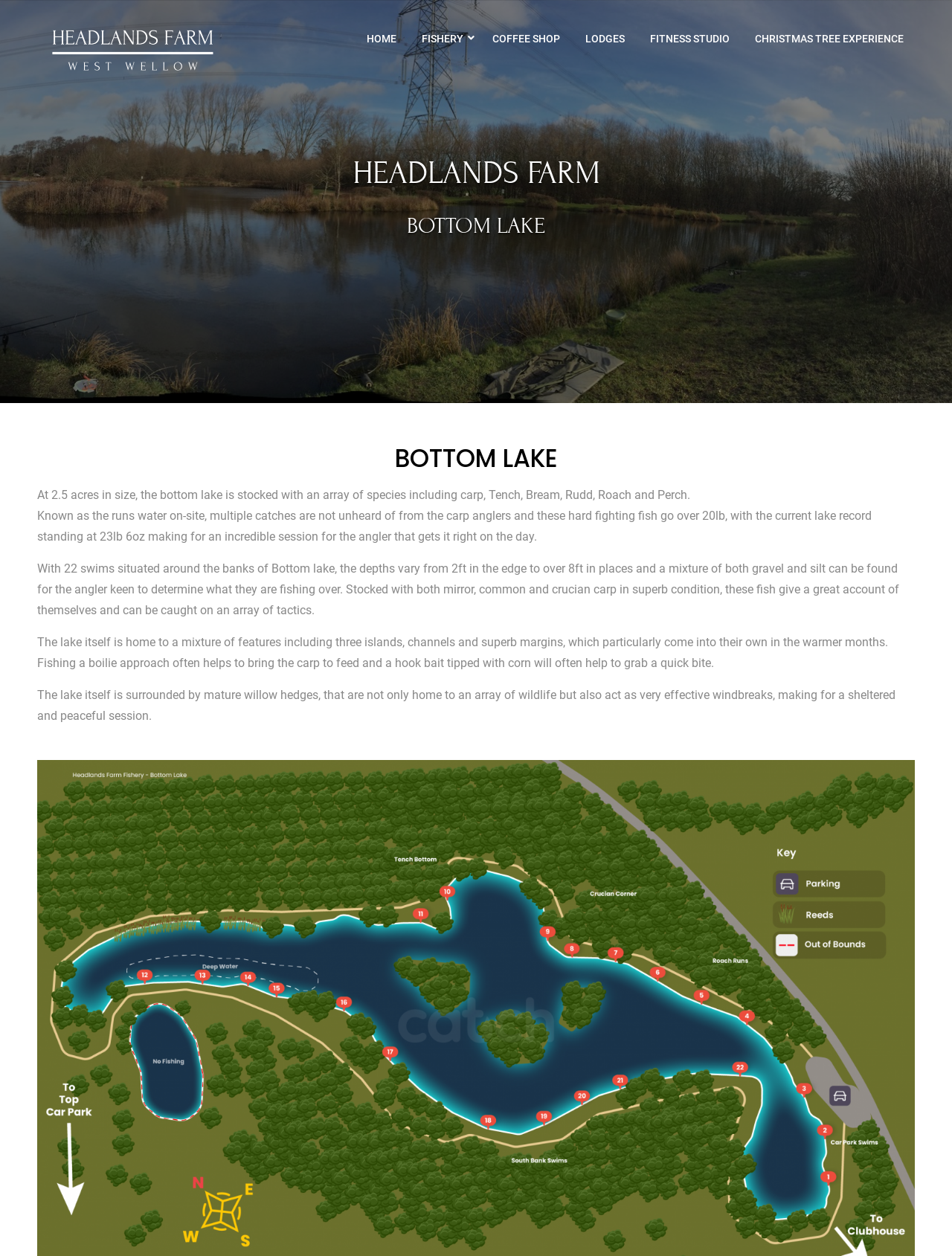Use a single word or phrase to answer the following:
How many swims are there around the banks of the bottom lake?

22